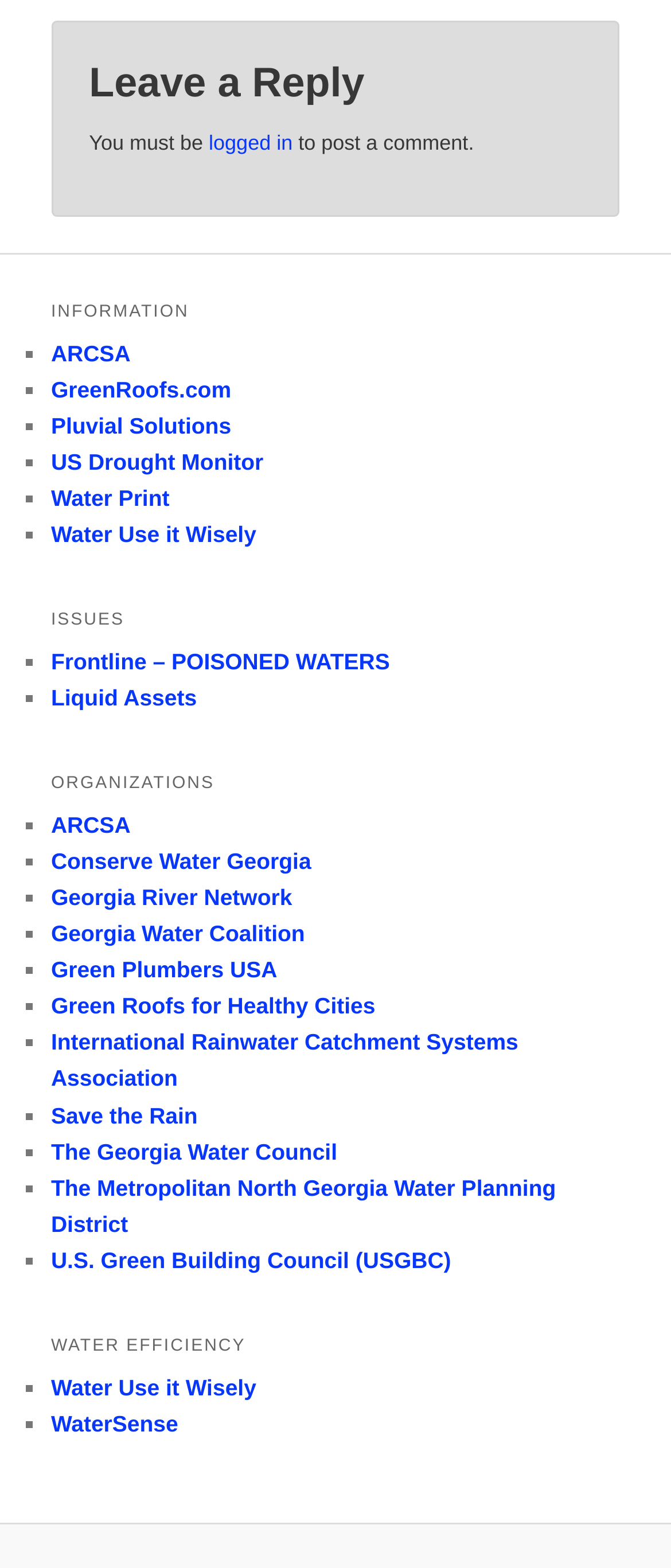Respond with a single word or phrase for the following question: 
How many headings are there on the webpage?

5